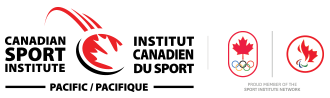Deliver an in-depth description of the image, highlighting major points.

The image features the logo of the Canadian Sport Institute Pacific, which is displayed prominently at the center. The design incorporates the Canadian flag's colors, predominantly red and white, symbolizing the organization's national affiliation. 

The text "CANADIAN SPORT INSTITUTE" is positioned above the circular logo, while "PACIFIC / PACIFIQUE" appears at the bottom, highlighting the regional focus of the institute. The logo is complemented by two emblems on the right side, representing the Canadian Olympic and Paralympic Committees, thereby emphasizing the institute's commitment to elite athletic performance and training within Canada's sports community. This image thus signifies the institute's role in fostering sports development at a regional level, contributing to the broader national sports framework.